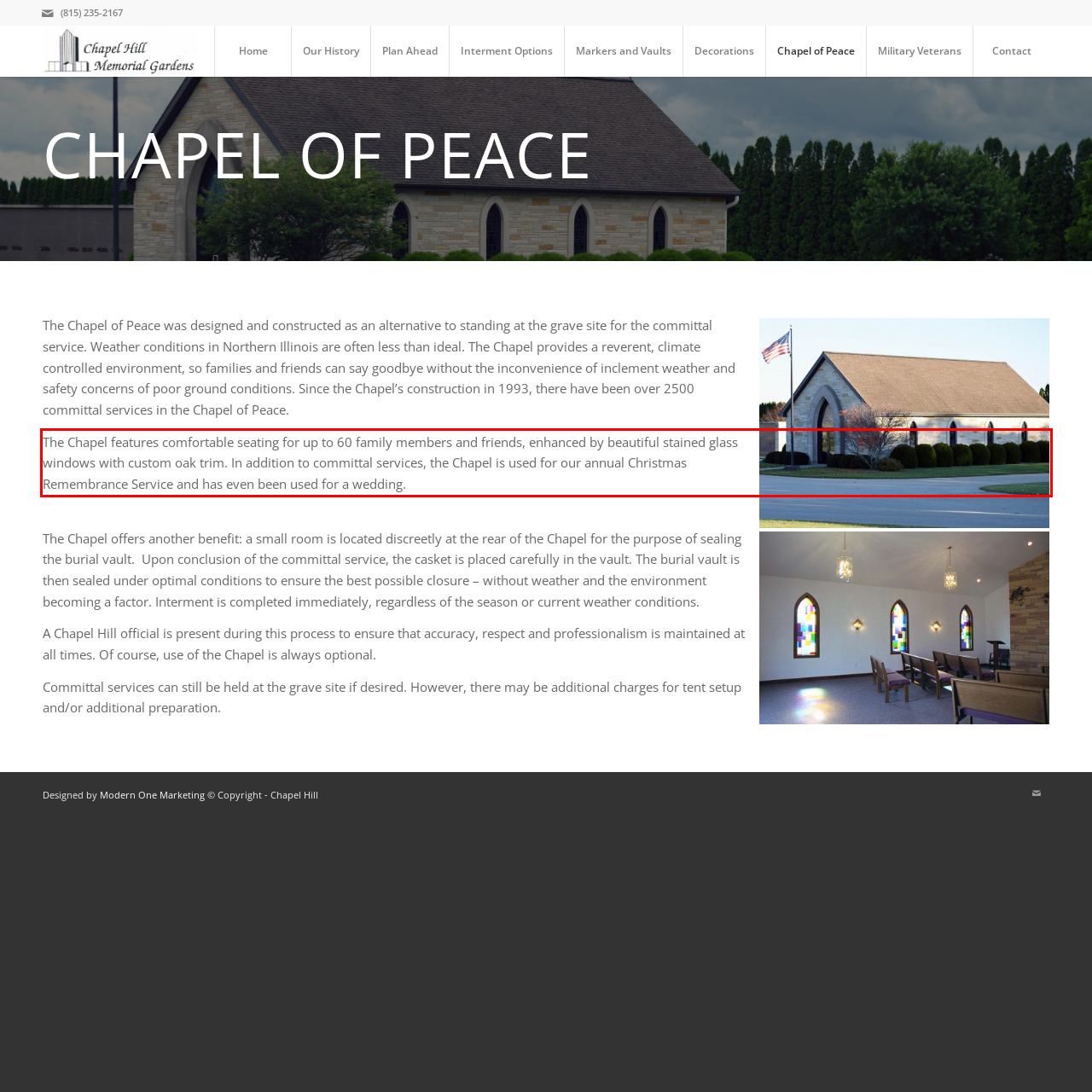Using OCR, extract the text content found within the red bounding box in the given webpage screenshot.

The Chapel features comfortable seating for up to 60 family members and friends, enhanced by beautiful stained glass windows with custom oak trim. In addition to committal services, the Chapel is used for our annual Christmas Remembrance Service and has even been used for a wedding.